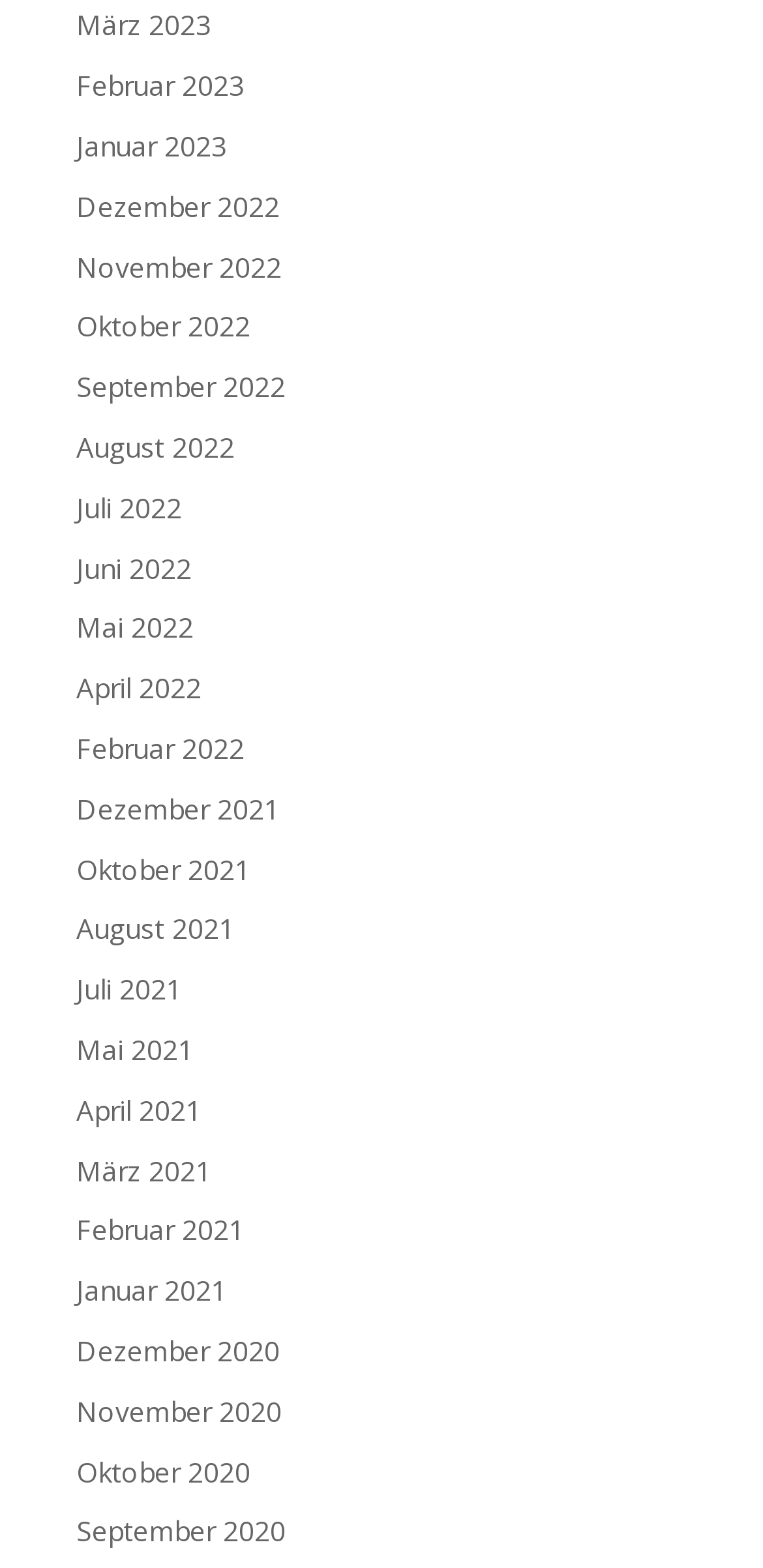Identify the bounding box coordinates of the region that should be clicked to execute the following instruction: "access January 2021".

[0.1, 0.811, 0.297, 0.835]